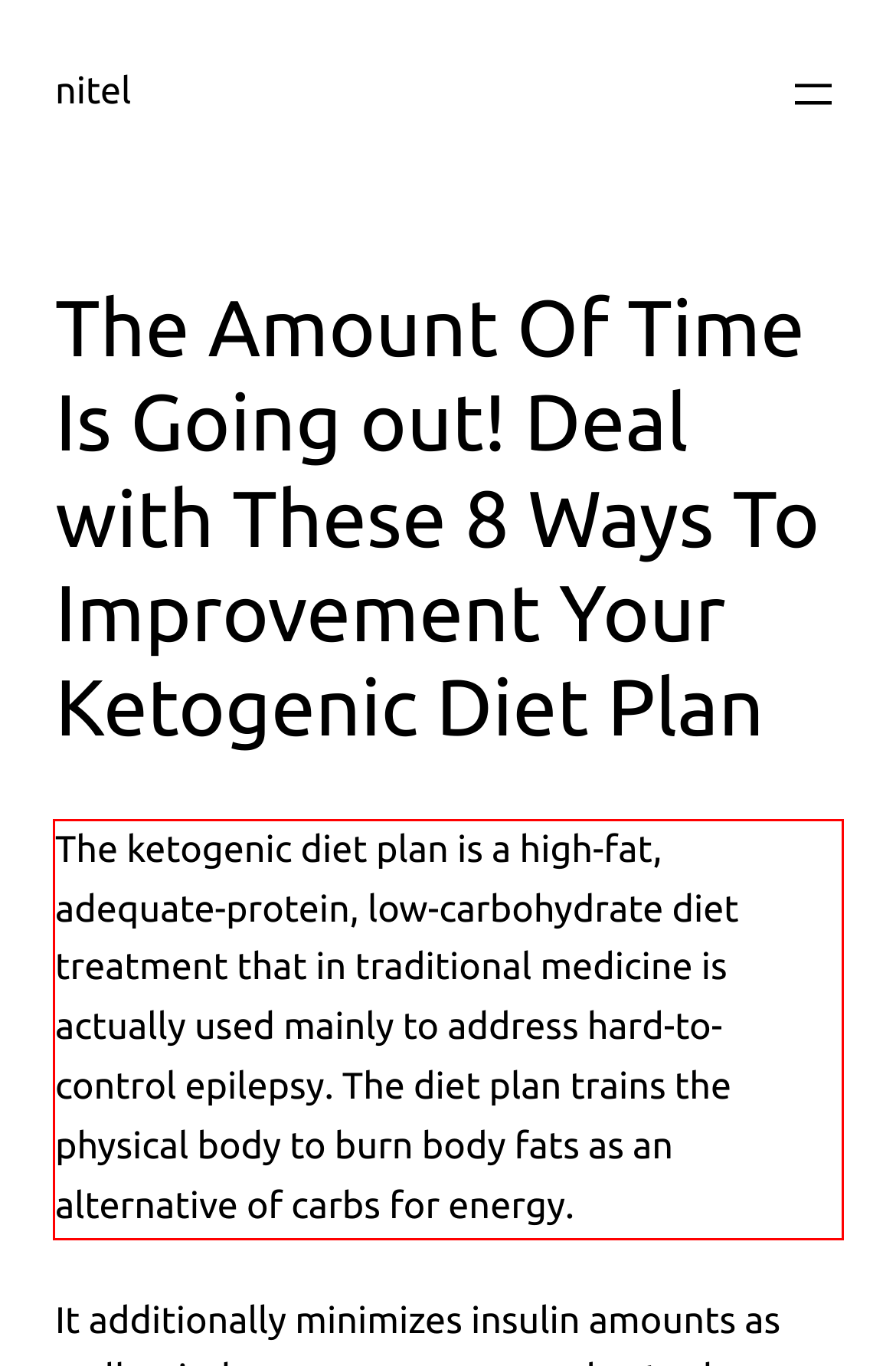There is a UI element on the webpage screenshot marked by a red bounding box. Extract and generate the text content from within this red box.

The ketogenic diet plan is a high-fat, adequate-protein, low-carbohydrate diet treatment that in traditional medicine is actually used mainly to address hard-to-control epilepsy. The diet plan trains the physical body to burn body fats as an alternative of carbs for energy.